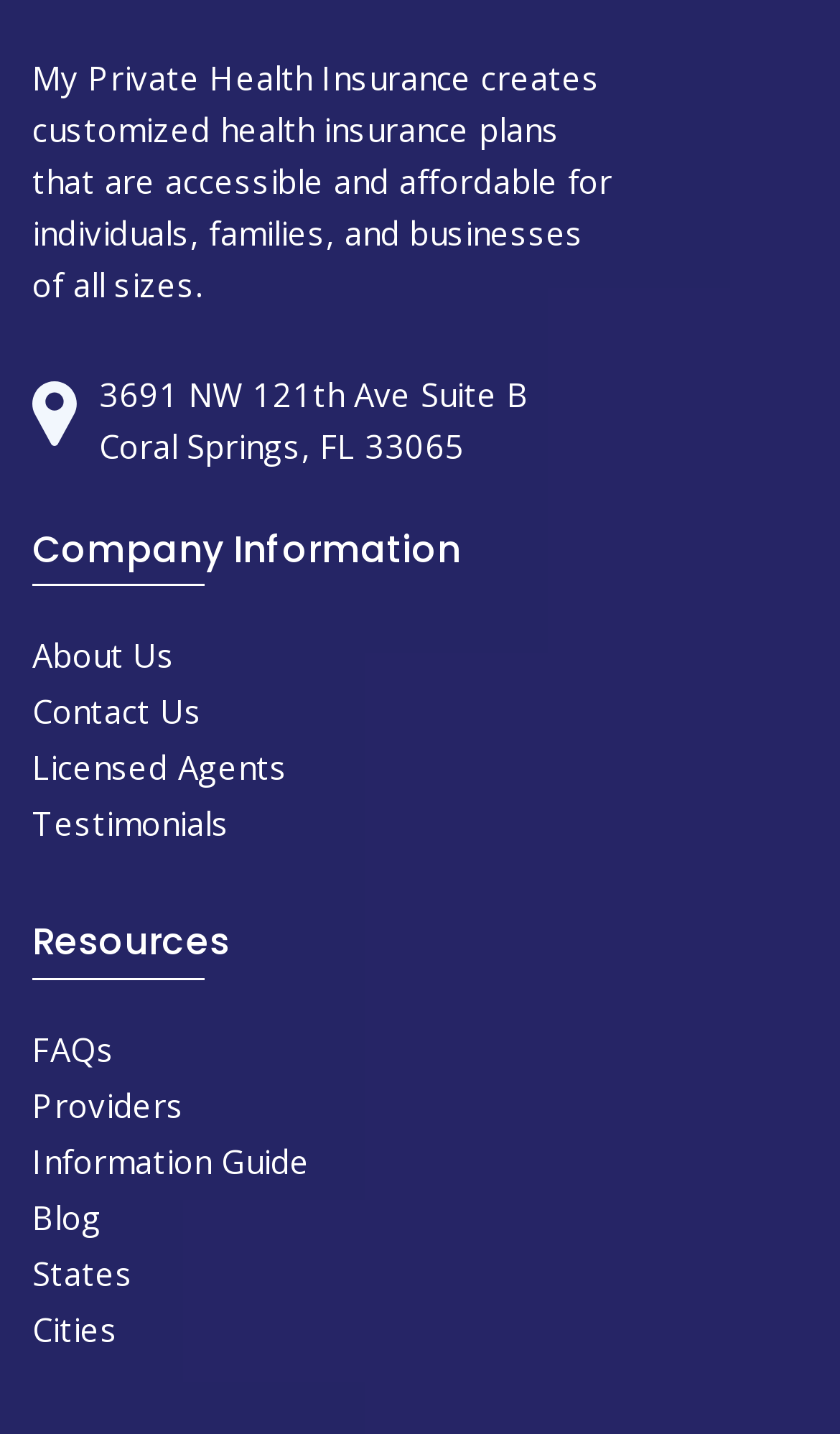What is the company's address?
Please provide a single word or phrase based on the screenshot.

3691 NW 121th Ave Suite B Coral Springs, FL 33065